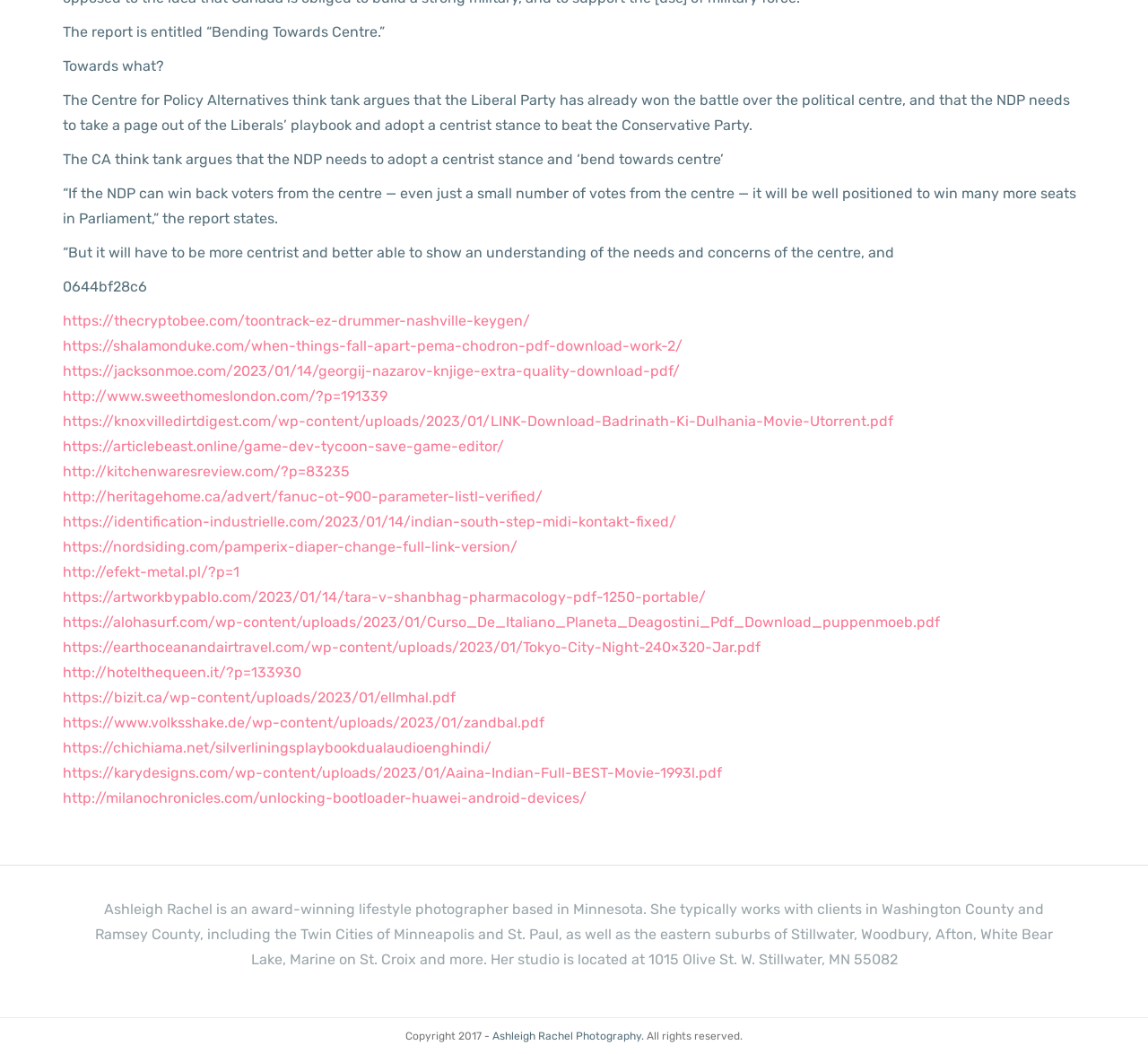Give a concise answer using only one word or phrase for this question:
What is the report entitled?

Bending Towards Centre